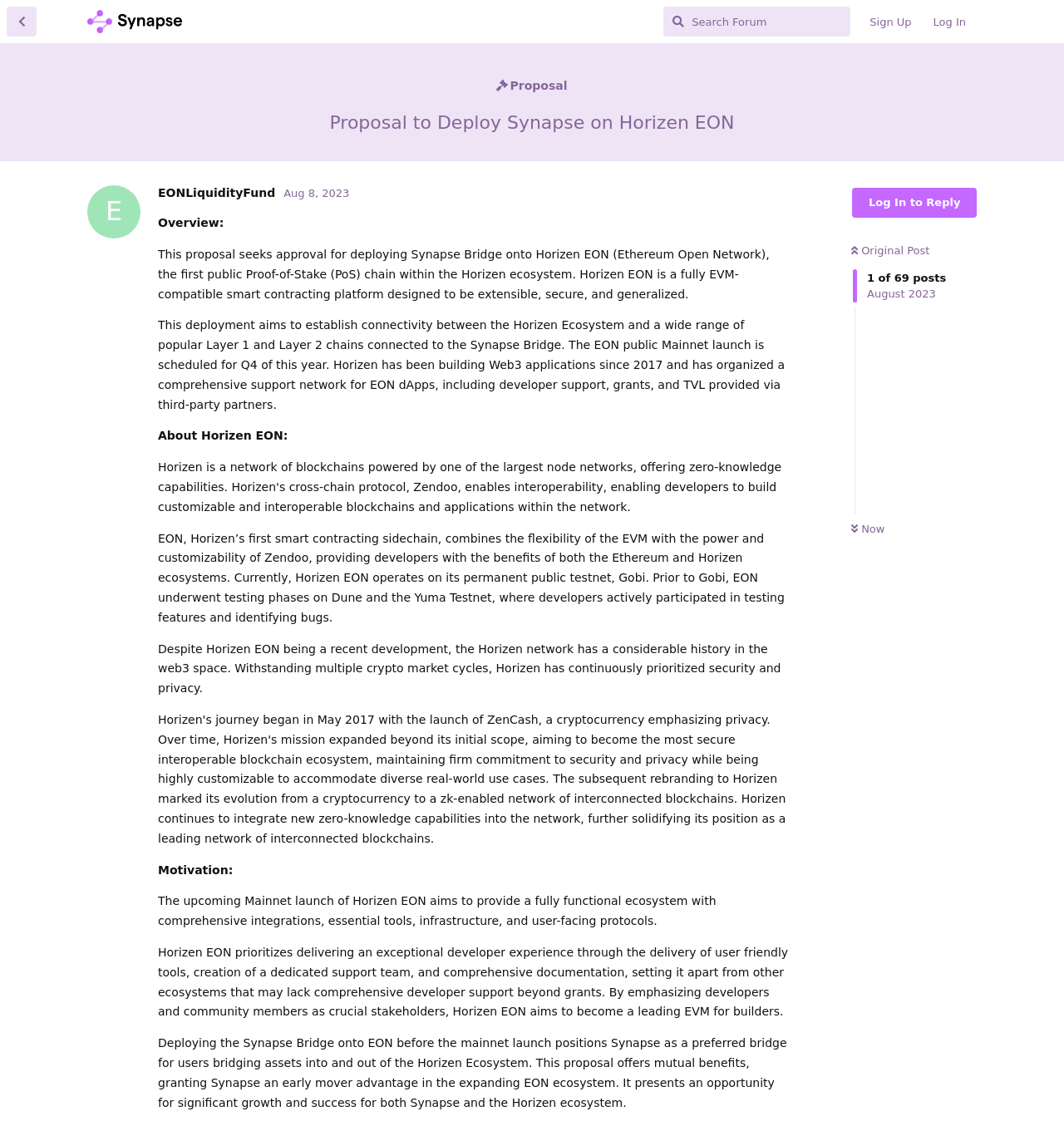Please answer the following query using a single word or phrase: 
What is the name of the liquidity fund mentioned?

EON Liquidity Fund